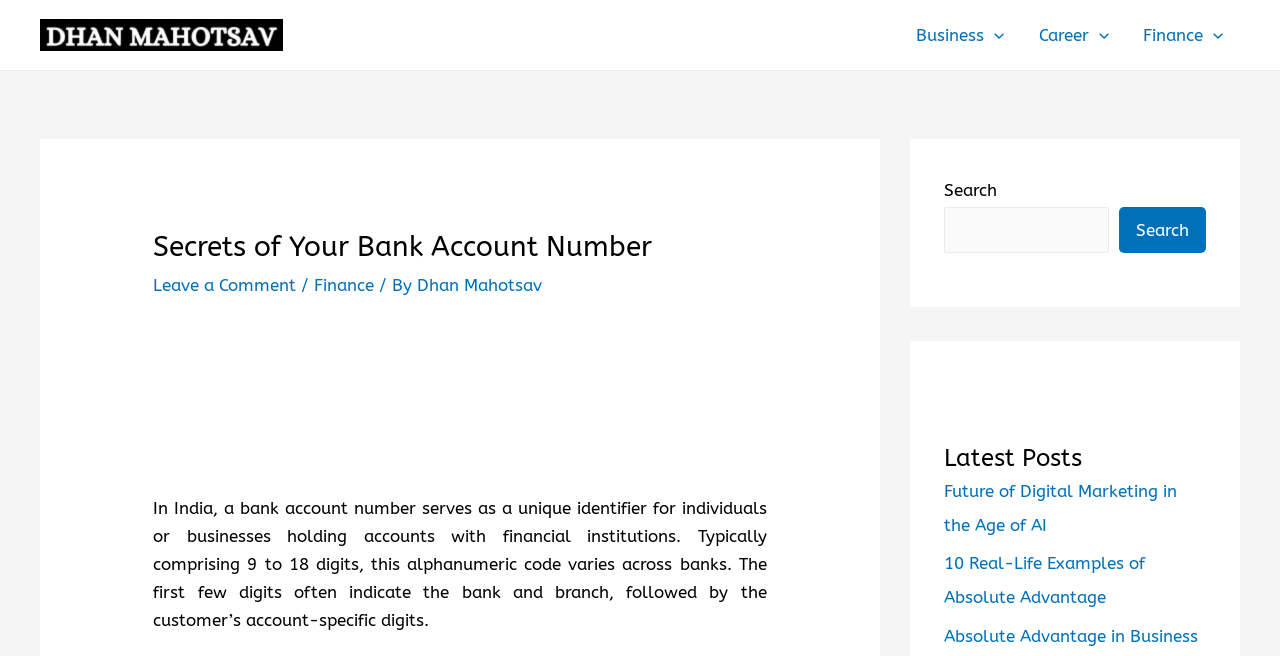Specify the bounding box coordinates for the region that must be clicked to perform the given instruction: "Click the link to Future of Digital Marketing in the Age of AI".

[0.738, 0.734, 0.92, 0.816]